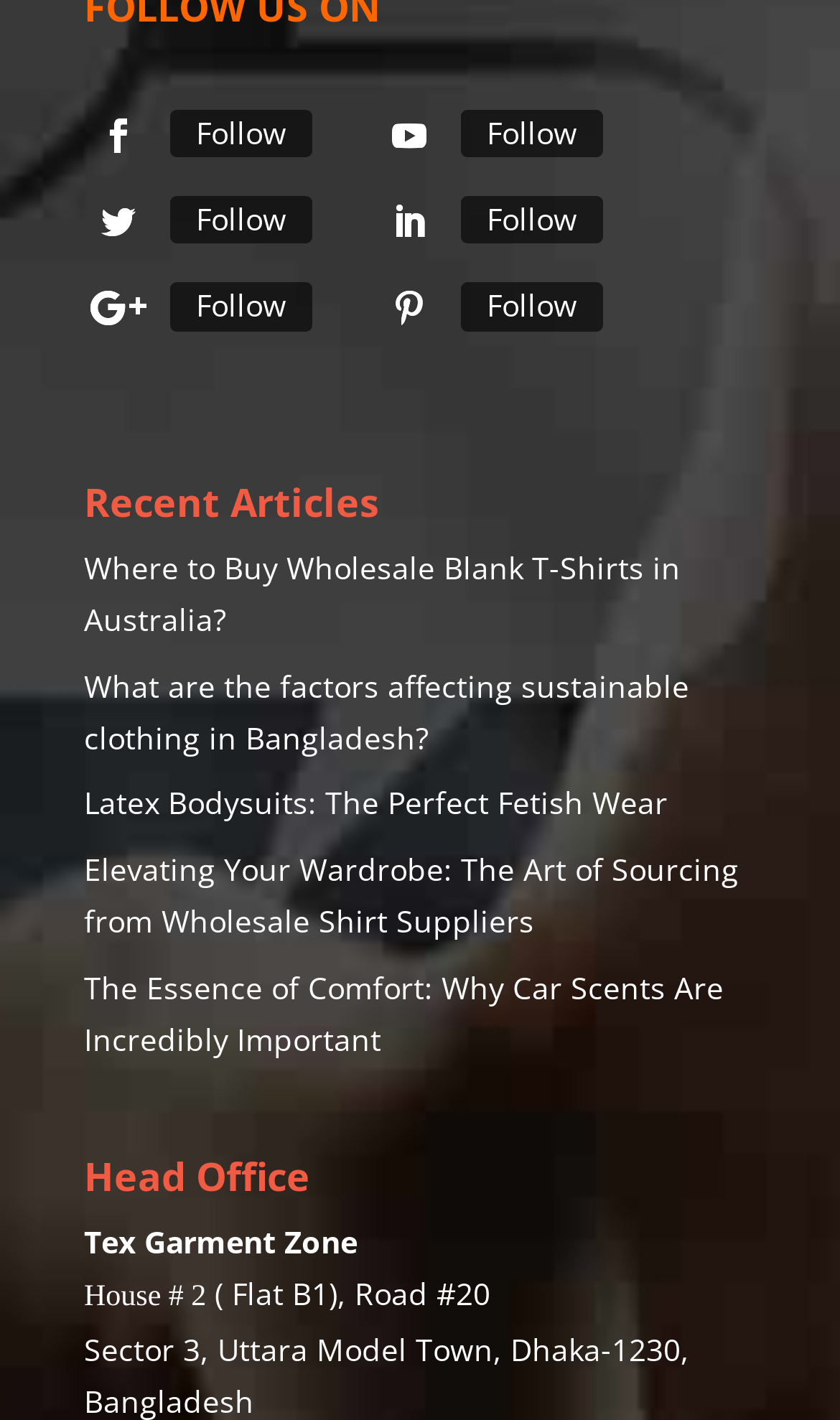Find the bounding box coordinates of the area that needs to be clicked in order to achieve the following instruction: "Click the link to learn about latex bodysuits". The coordinates should be specified as four float numbers between 0 and 1, i.e., [left, top, right, bottom].

[0.1, 0.551, 0.795, 0.58]